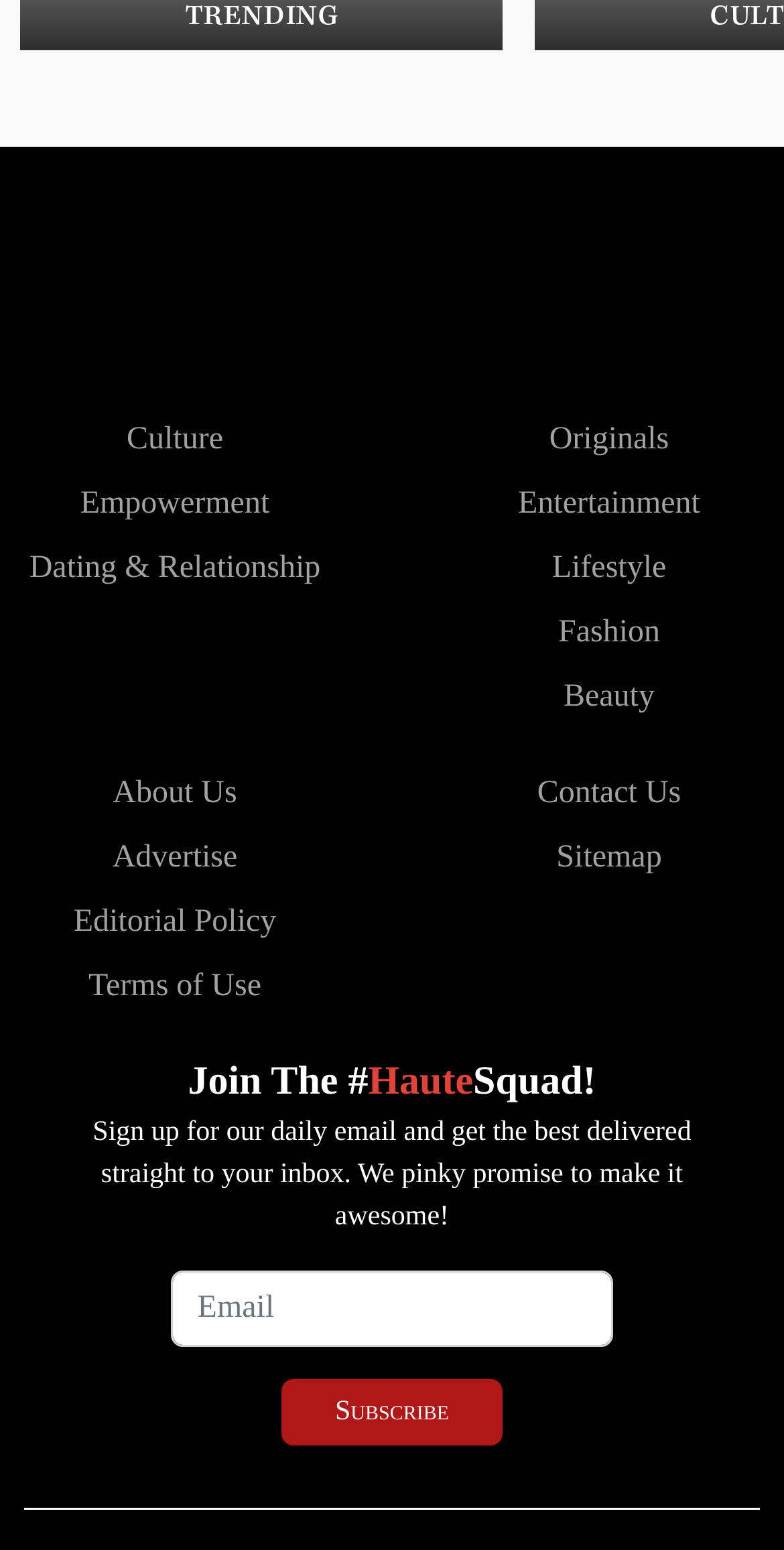Locate the bounding box coordinates of the UI element described by: "Entertainment". Provide the coordinates as four float numbers between 0 and 1, formatted as [left, top, right, bottom].

[0.661, 0.314, 0.893, 0.336]